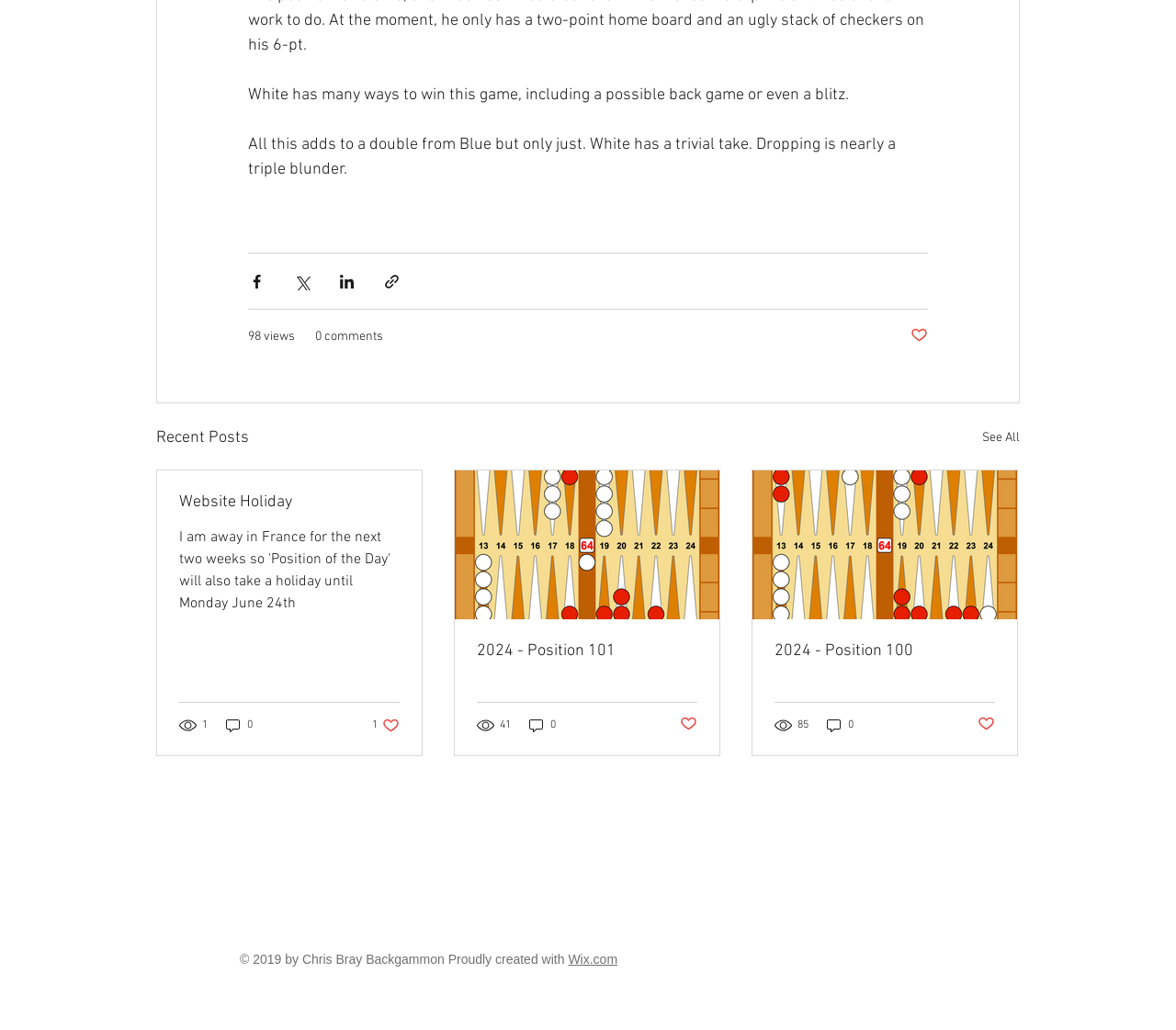Pinpoint the bounding box coordinates of the clickable area needed to execute the instruction: "Like a post". The coordinates should be specified as four float numbers between 0 and 1, i.e., [left, top, right, bottom].

[0.316, 0.696, 0.34, 0.713]